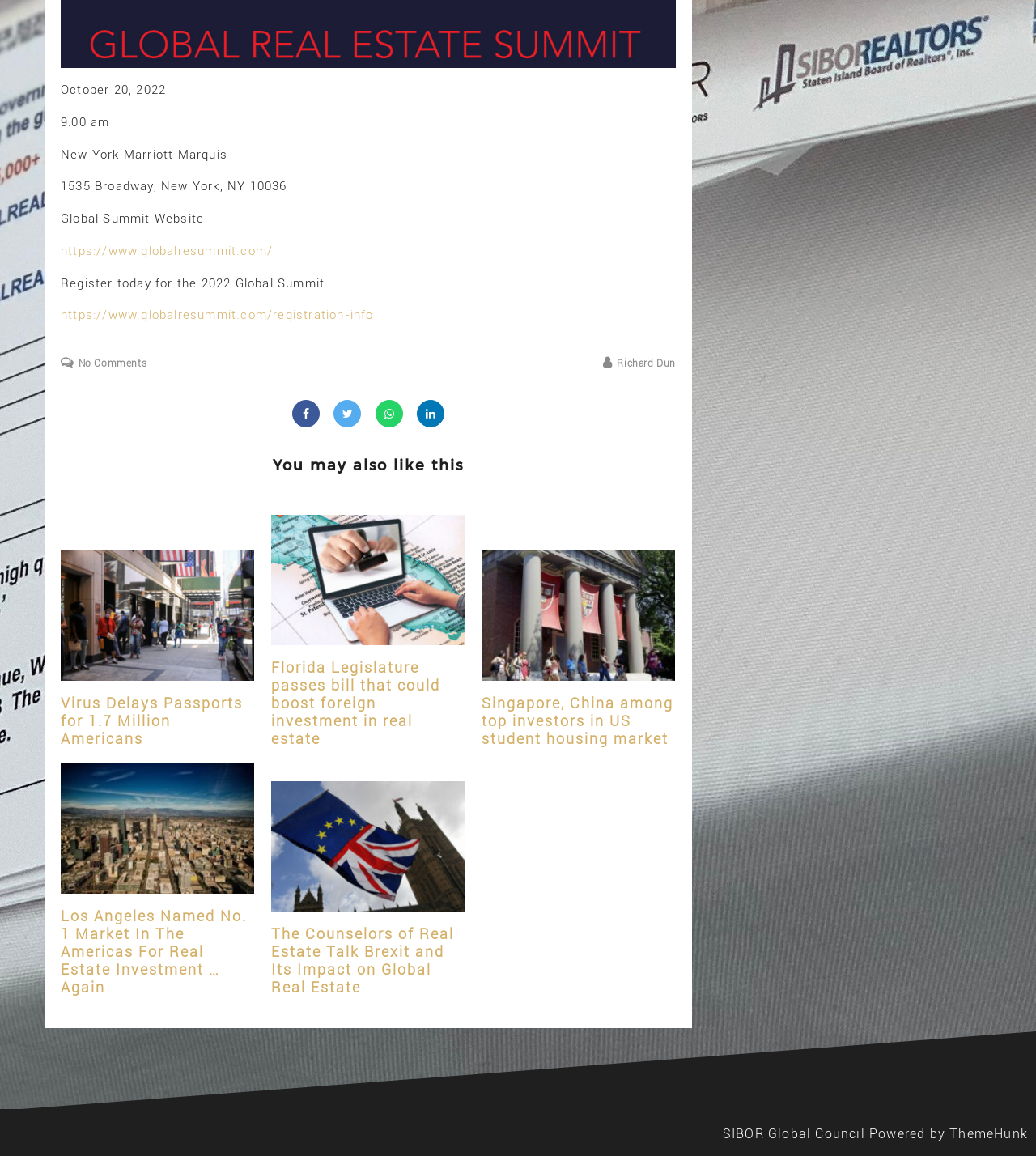Locate the bounding box coordinates of the area you need to click to fulfill this instruction: 'Read about Virus Delays Passports for 1.7 Million Americans'. The coordinates must be in the form of four float numbers ranging from 0 to 1: [left, top, right, bottom].

[0.059, 0.601, 0.234, 0.646]